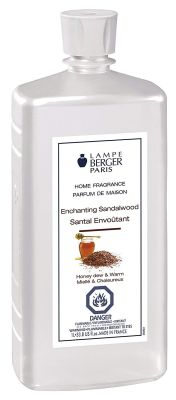What is the scent of the home fragrance?
Please use the image to provide an in-depth answer to the question.

The label on the bottle highlights the scent, 'Enchanting Sandalwood' (French: Santal Envoûtant), which is a unique aromatic profile that combines sweet honey notes and warm, earthy tones.